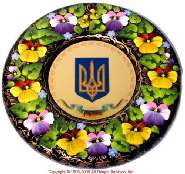Identify and describe all the elements present in the image.

The image features a beautifully crafted decorative plaque showcasing intricate Ukrainian artistry. The plaque is adorned with vibrant flowers in shades of purple and yellow, surrounded by lush green foliage, creating a lively border around the central emblem. At the center, the emblem of Ukraine, represented by a striking blue shield adorned with a golden trident, stands out against a beige background. This piece is indicative of traditional Ukrainian craftsmanship, highlighting the meticulous attention to detail and the cultural significance of handcrafted items from Ukraine. The craftsmanship reflects a rich heritage and serves as a stunning decorative item, perfect for any collection.